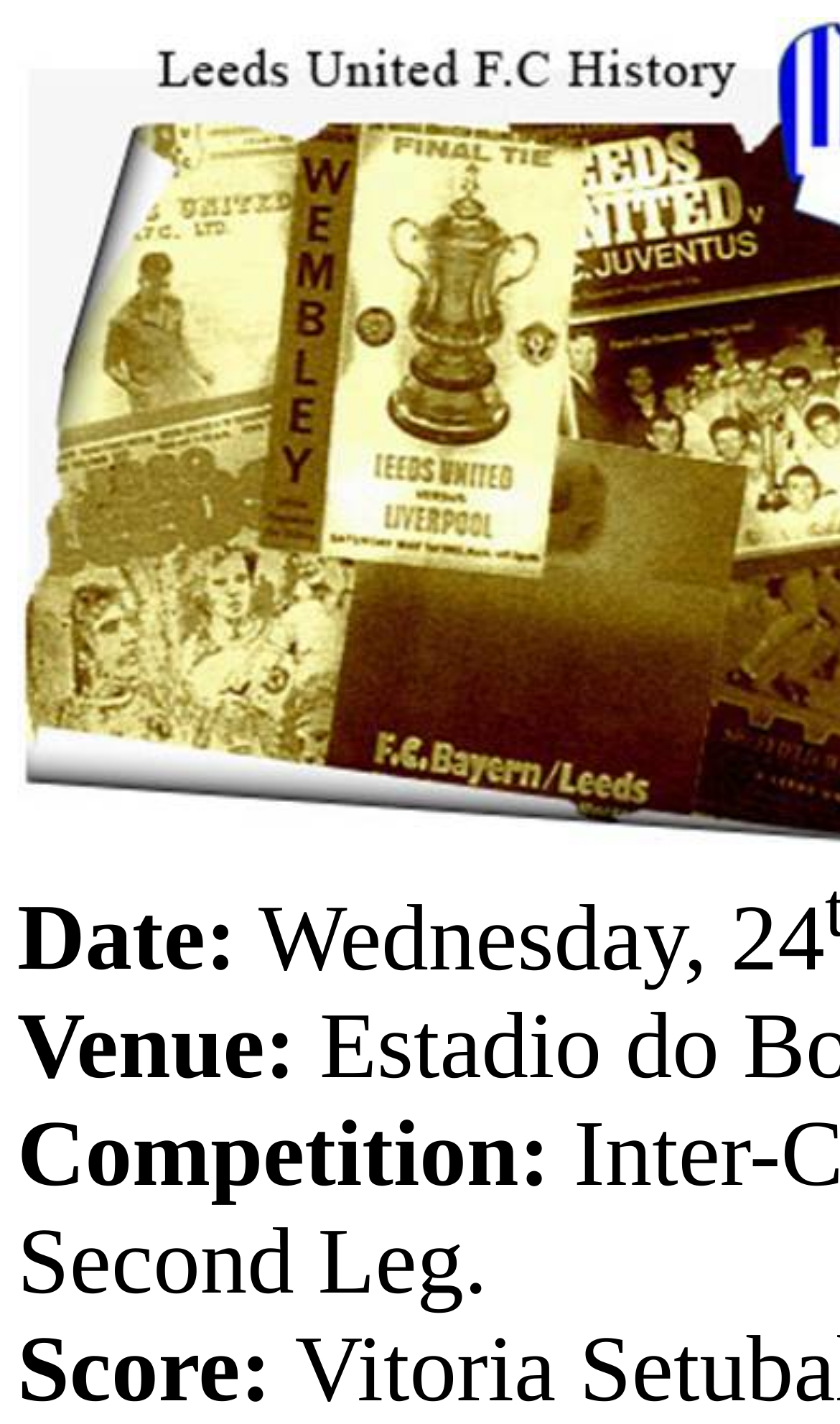Can you look at the image and give a comprehensive answer to the question:
What is the name of the venue?

I found the answer by examining the StaticText elements 'Venue:' and 'Estadio' and 'do' which are located near each other, indicating that the venue name is 'Estadio do'.